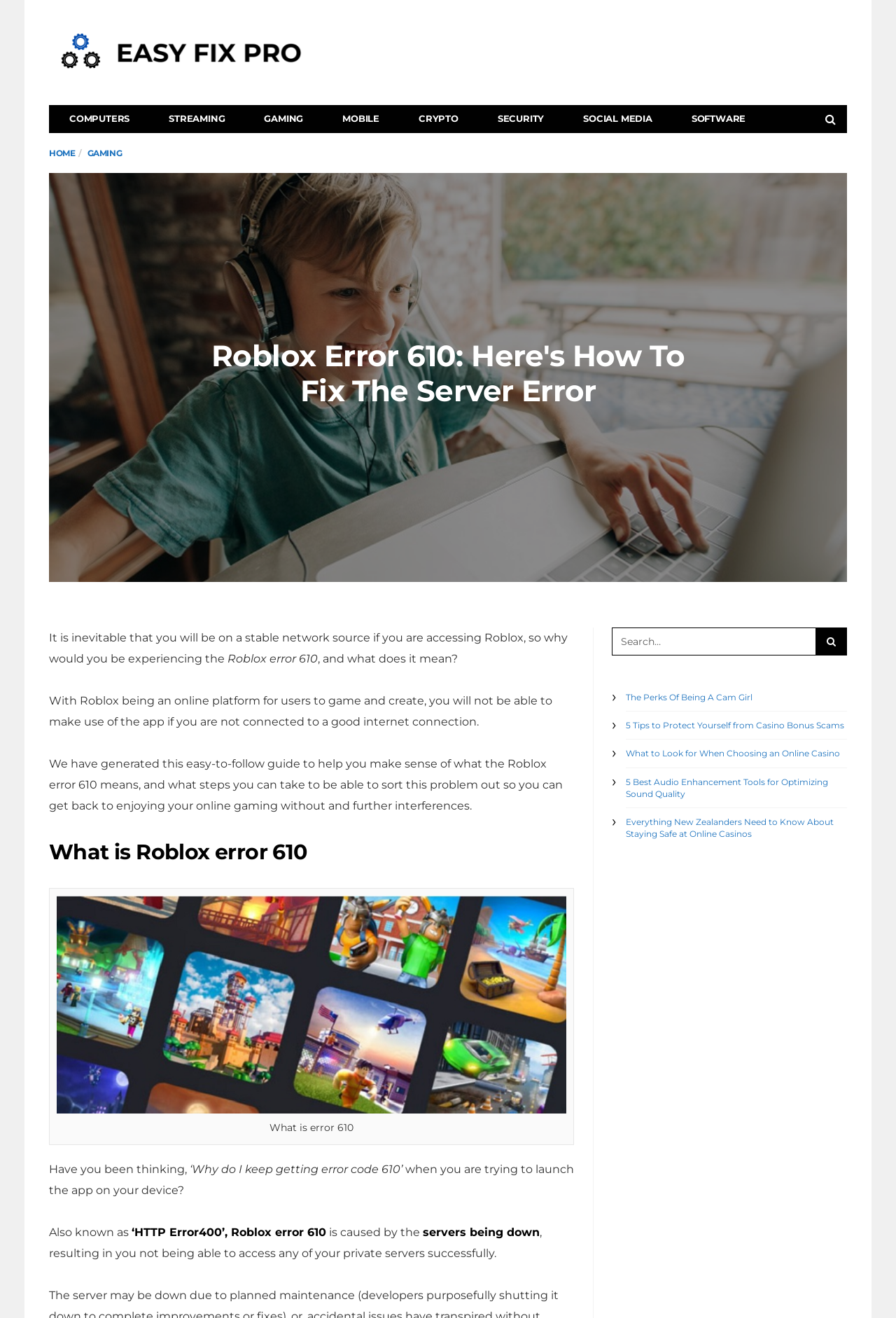Produce a meticulous description of the webpage.

The webpage is about resolving the Roblox error 610, a server error that occurs when accessing the online gaming platform. At the top, there is a navigation menu with links to various categories, including COMPUTERS, STREAMING, GAMING, MOBILE, CRYPTO, SECURITY, SOCIAL MEDIA, and SOFTWARE. Below the navigation menu, there is a heading that reads "Roblox Error 610: Here's How To Fix The Server Error".

On the left side of the page, there is an image with a link to "Easy Fix Pro". Below the image, there are links to HOME and GAMING. The main content of the page starts with a brief introduction to the Roblox error 610, explaining that it occurs when the user is not connected to a stable network source. The introduction is followed by a guide that helps users understand the error and take steps to resolve it.

The guide is divided into sections, with headings such as "What is Roblox error 610" and "What is error 610". The sections contain paragraphs of text that explain the error and its causes, including the servers being down. There is also an image related to Roblox games.

On the right side of the page, there is a complementary section with a search box and a button. Below the search box, there are several links to other articles, including "The Perks Of Being A Cam Girl", "5 Tips to Protect Yourself from Casino Bonus Scams", and "Everything New Zealanders Need to Know About Staying Safe at Online Casinos".